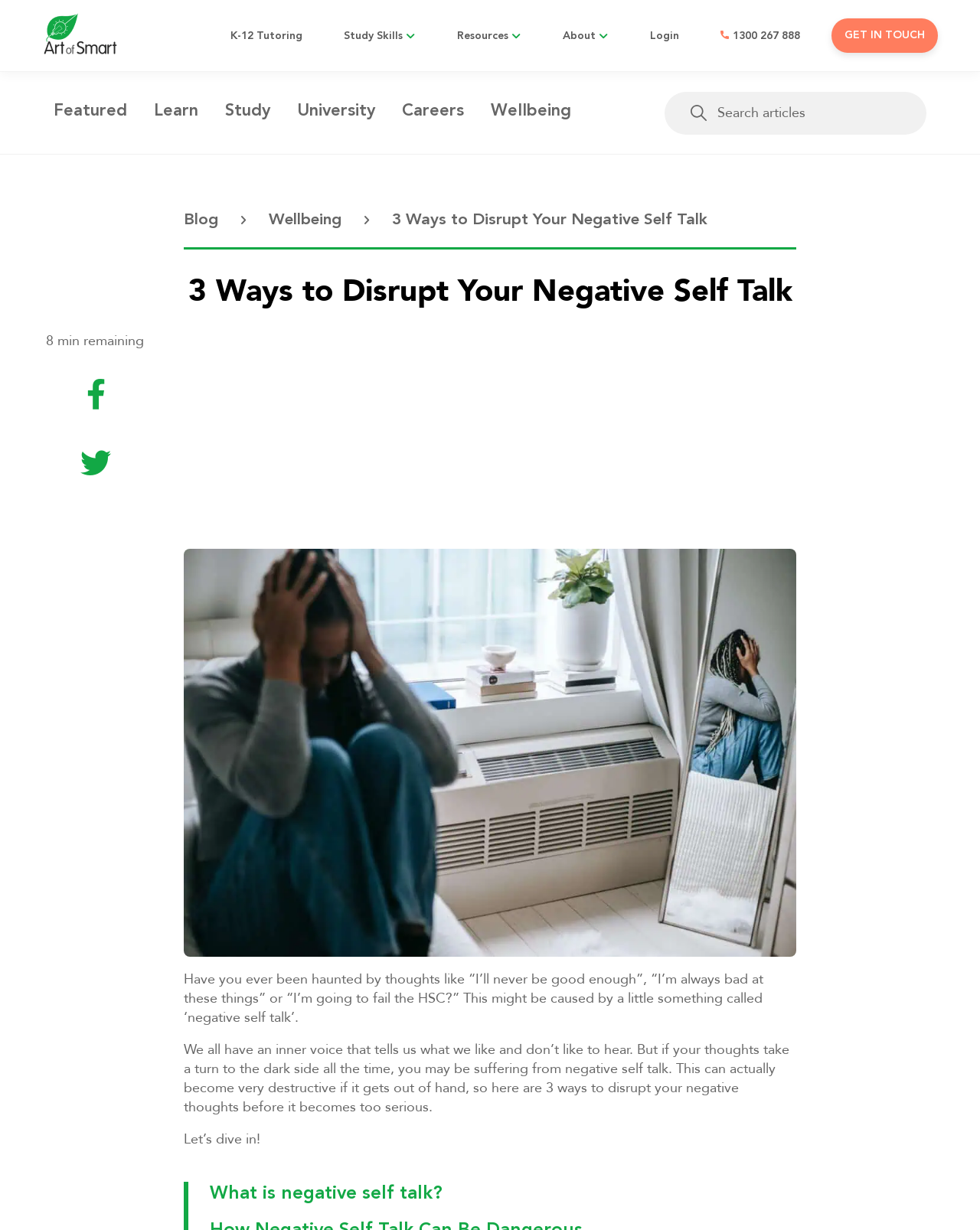Give a short answer using one word or phrase for the question:
How many ways to disrupt negative self talk are discussed?

3